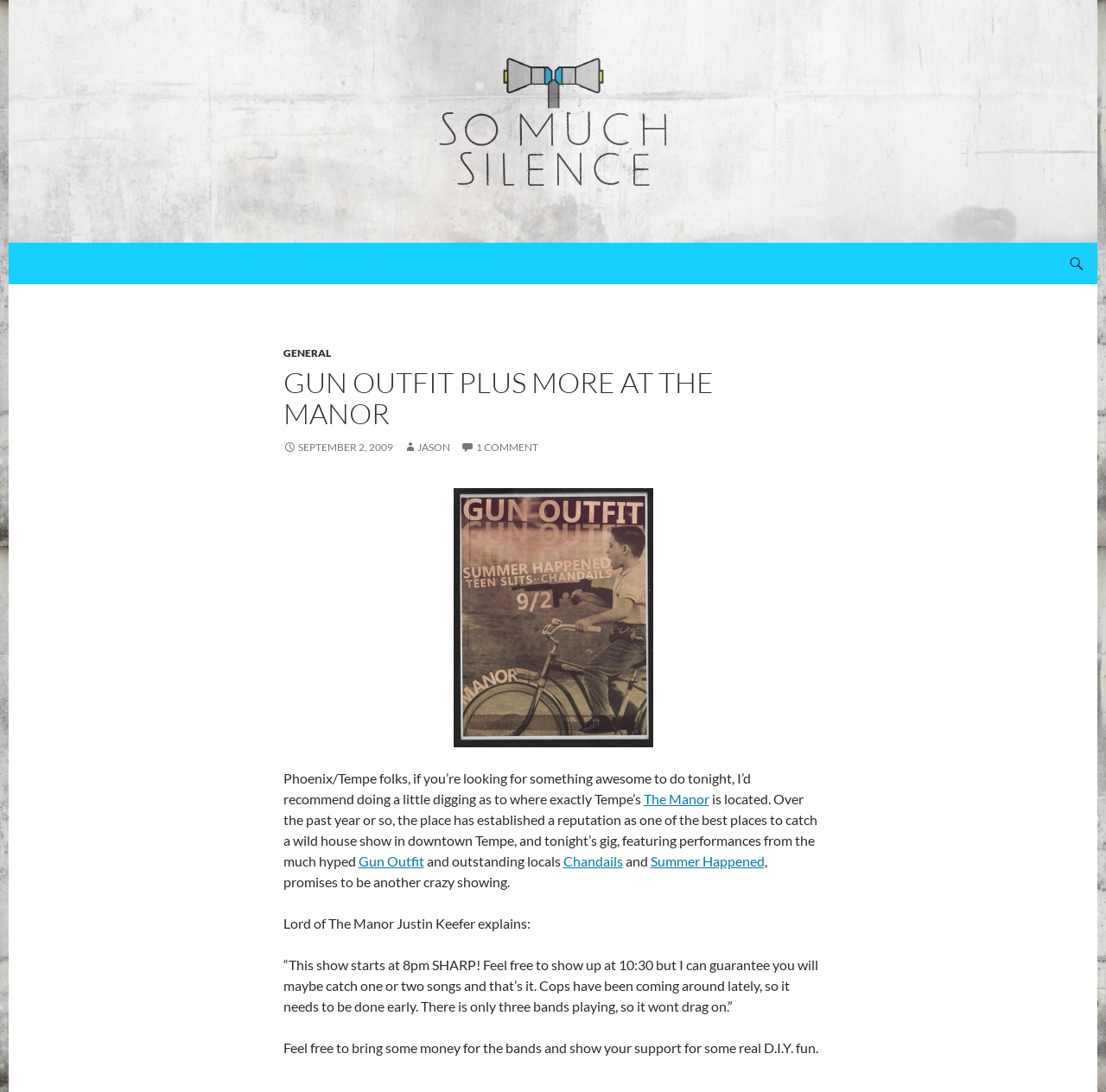Utilize the details in the image to thoroughly answer the following question: Who is the author of the quote about the show?

The question asks for the author of the quote about the show. From the webpage, we can see that the text 'Lord of The Manor Justin Keefer explains:' is mentioned, which suggests that Justin Keefer is the author of the quote about the show.